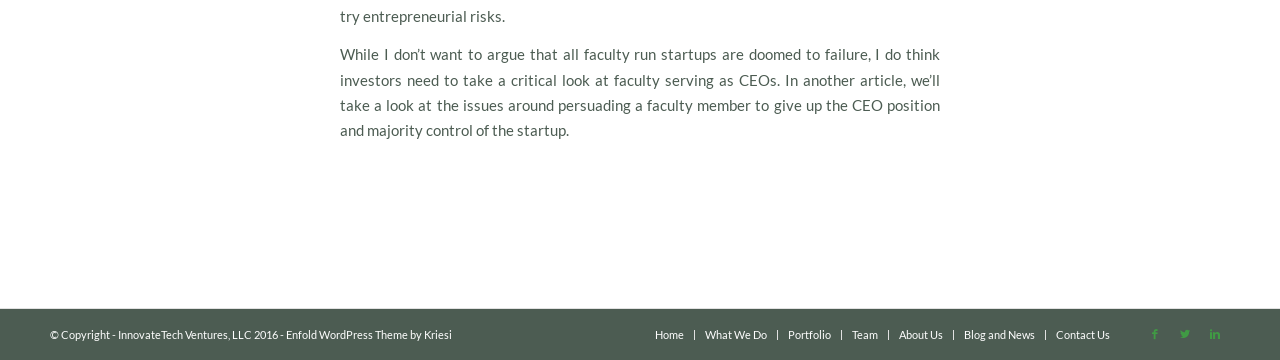Who owns the copyright of this website?
Please provide a comprehensive answer to the question based on the webpage screenshot.

The StaticText element with ID 98 contains the copyright information, which indicates that the website is owned by InnovateTech Ventures, LLC.